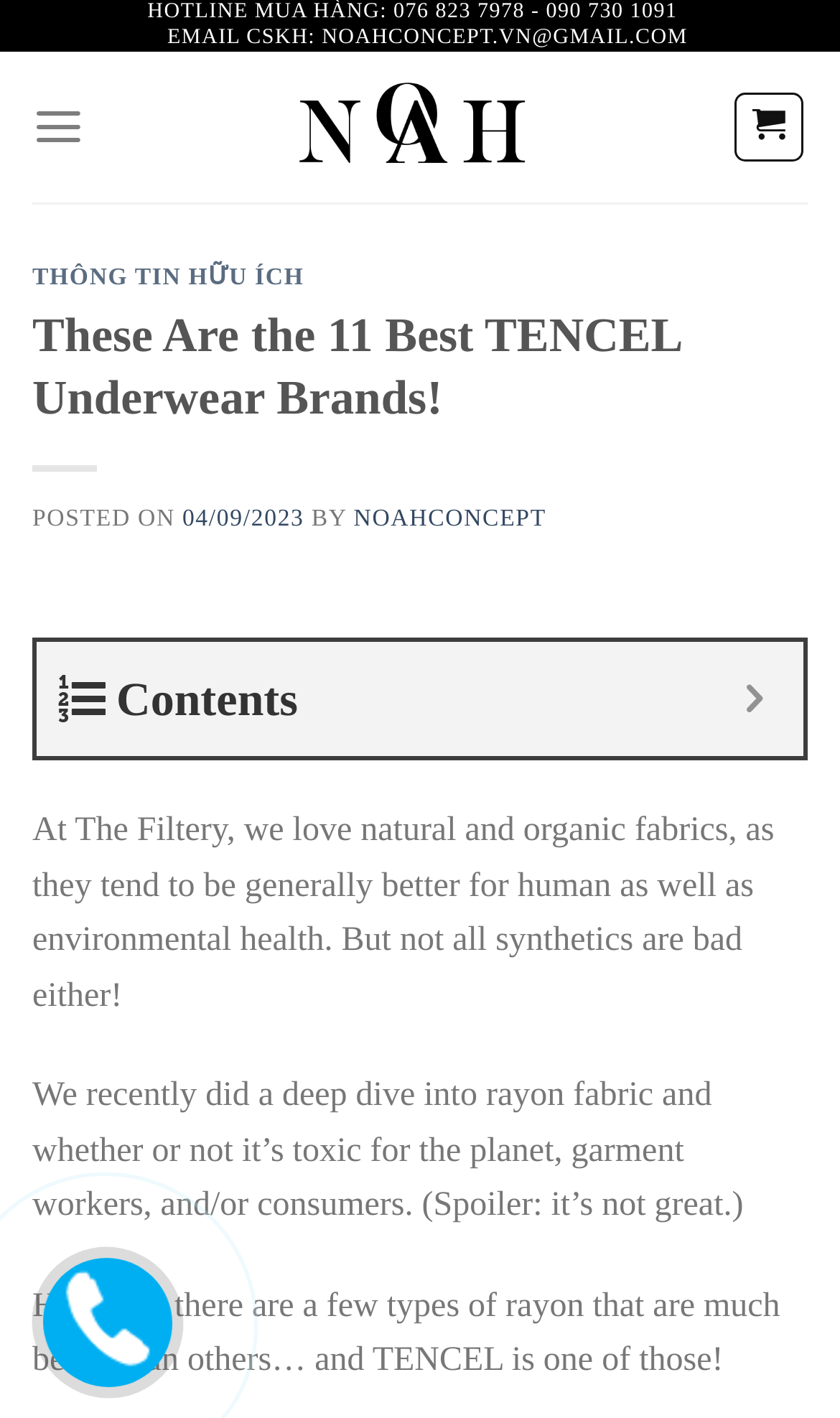What is the email address for customer service?
Using the image provided, answer with just one word or phrase.

NOAHCONCEPT.VN@GMAIL.COM